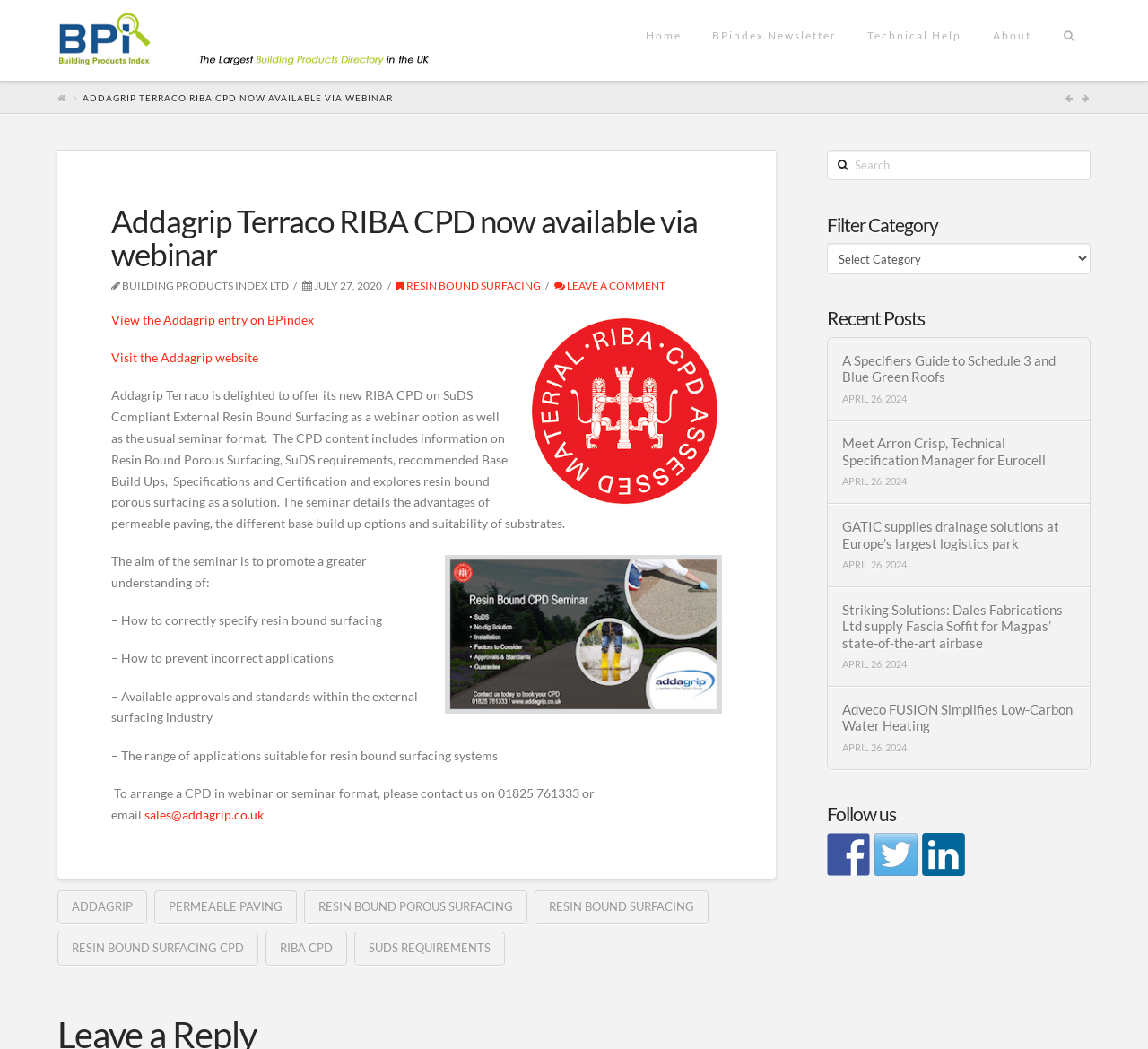Locate and extract the text of the main heading on the webpage.

Addagrip Terraco RIBA CPD now available via webinar